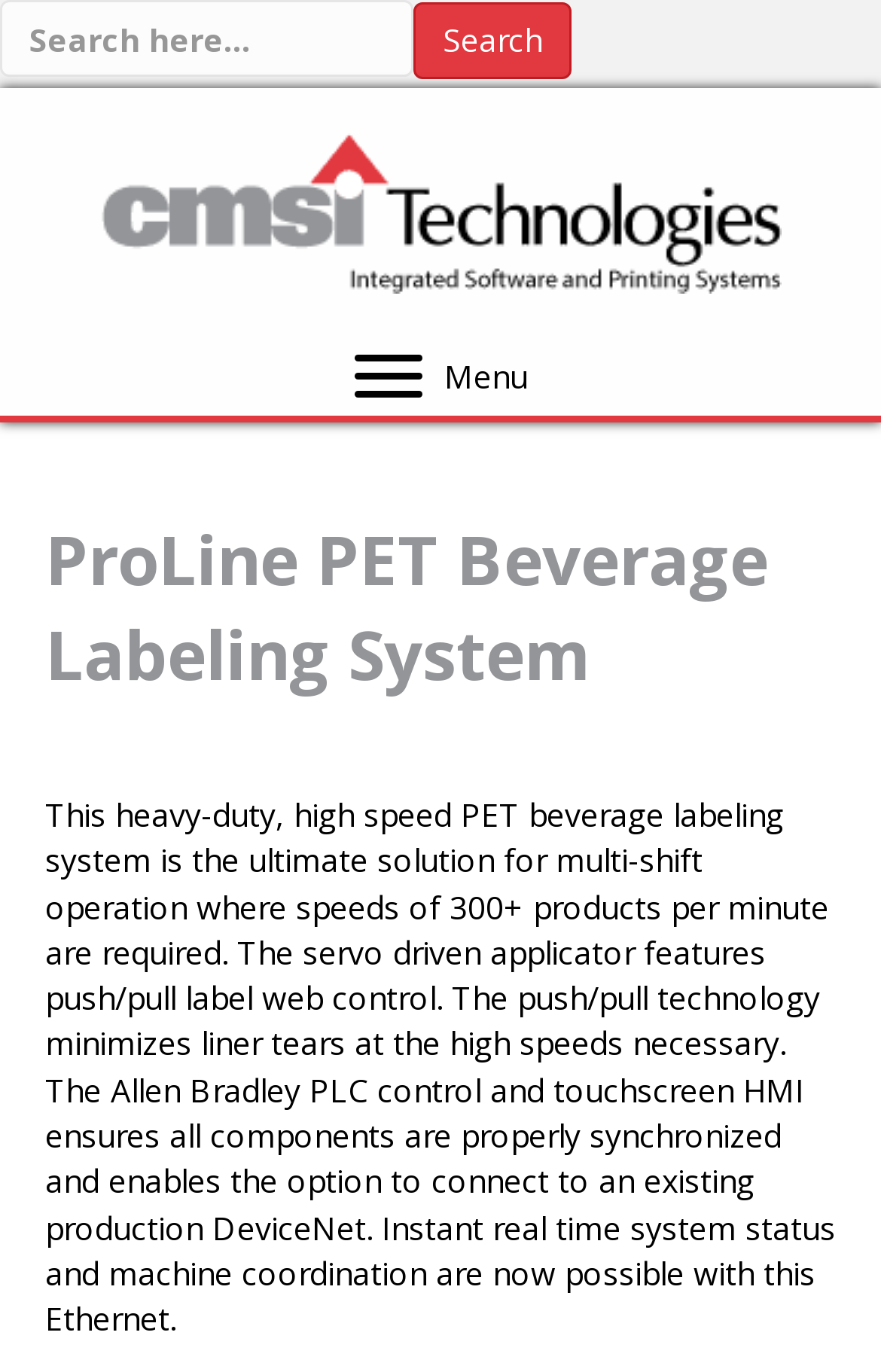Using the webpage screenshot, locate the HTML element that fits the following description and provide its bounding box: "parent_node: Search for: value="Search"".

[0.469, 0.001, 0.649, 0.057]